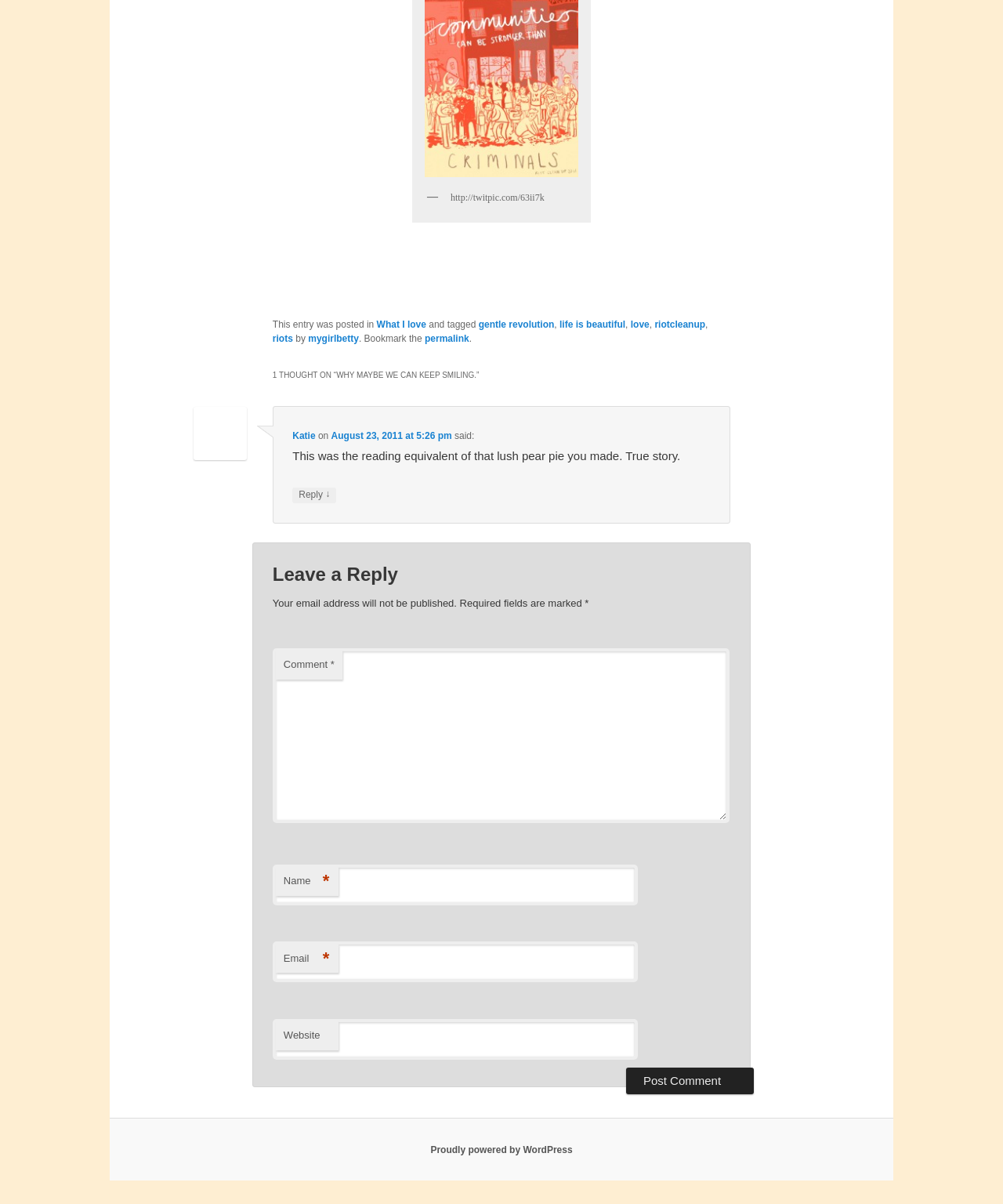Please respond in a single word or phrase: 
What is the name of the website platform?

WordPress